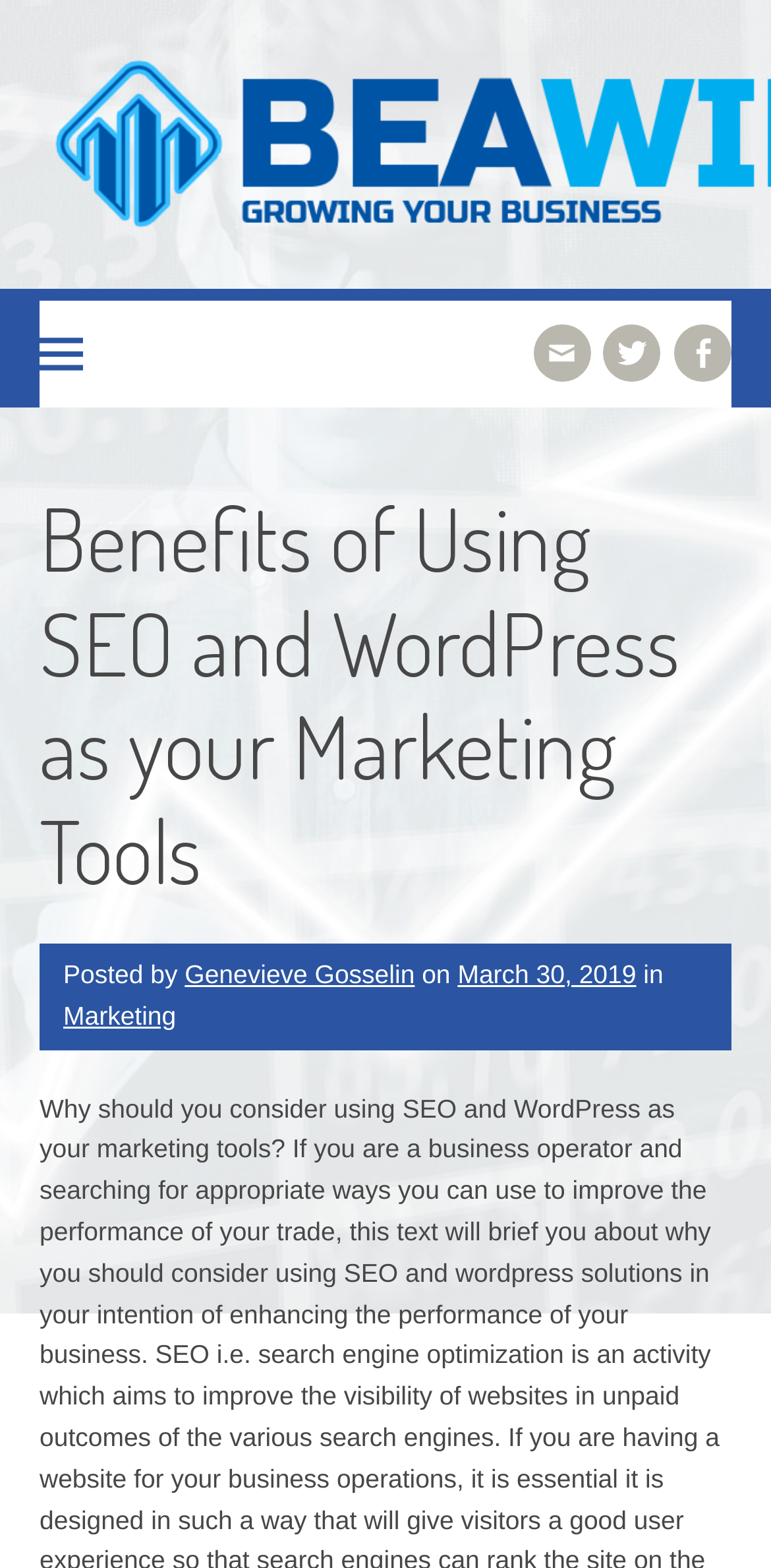Find the bounding box coordinates for the UI element that matches this description: "Action".

None